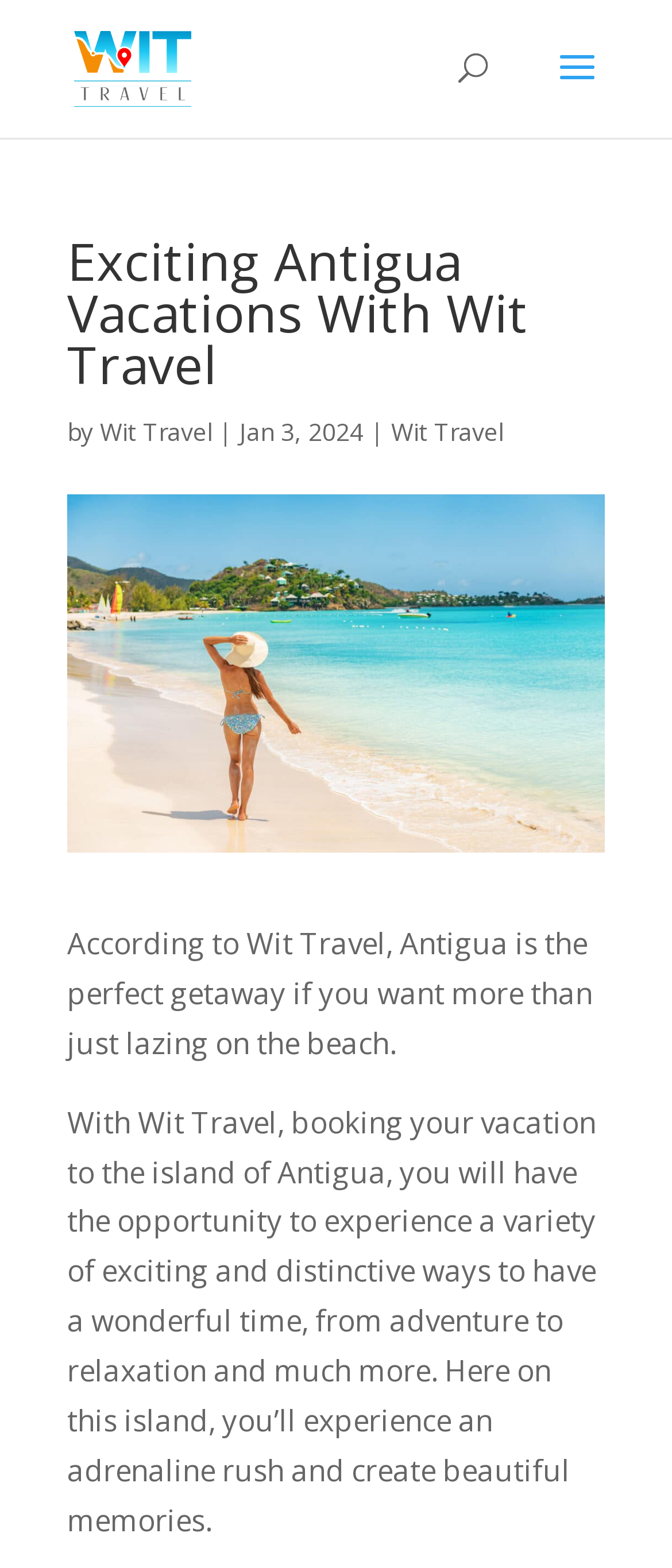What is the main activity mentioned on the webpage?
Use the image to give a comprehensive and detailed response to the question.

I found the answer by reading the text on the webpage. The StaticText element with the text 'With Wit Travel, booking your vacation to the island of Antigua...' suggests that the main activity mentioned on the webpage is booking a vacation.